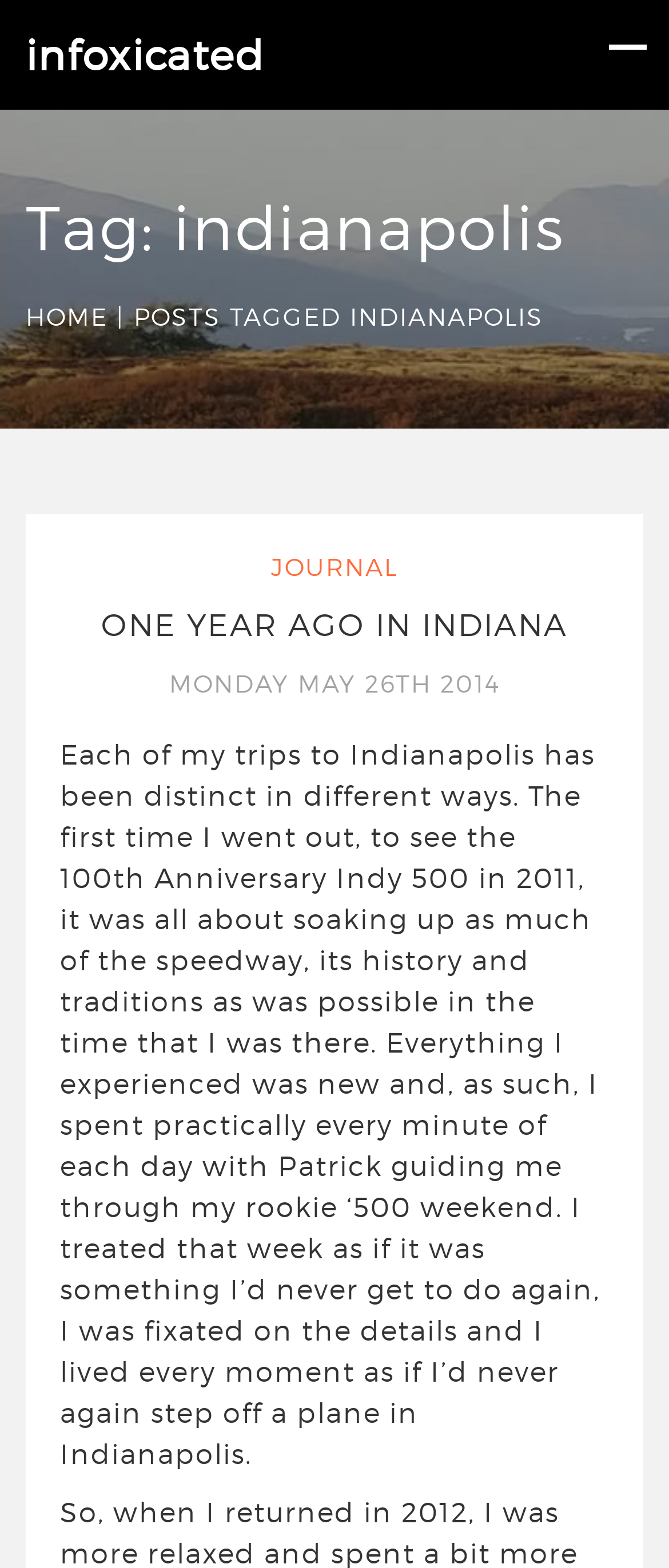Give a one-word or short phrase answer to the question: 
What is the title of the first post?

ONE YEAR AGO IN INDIANA